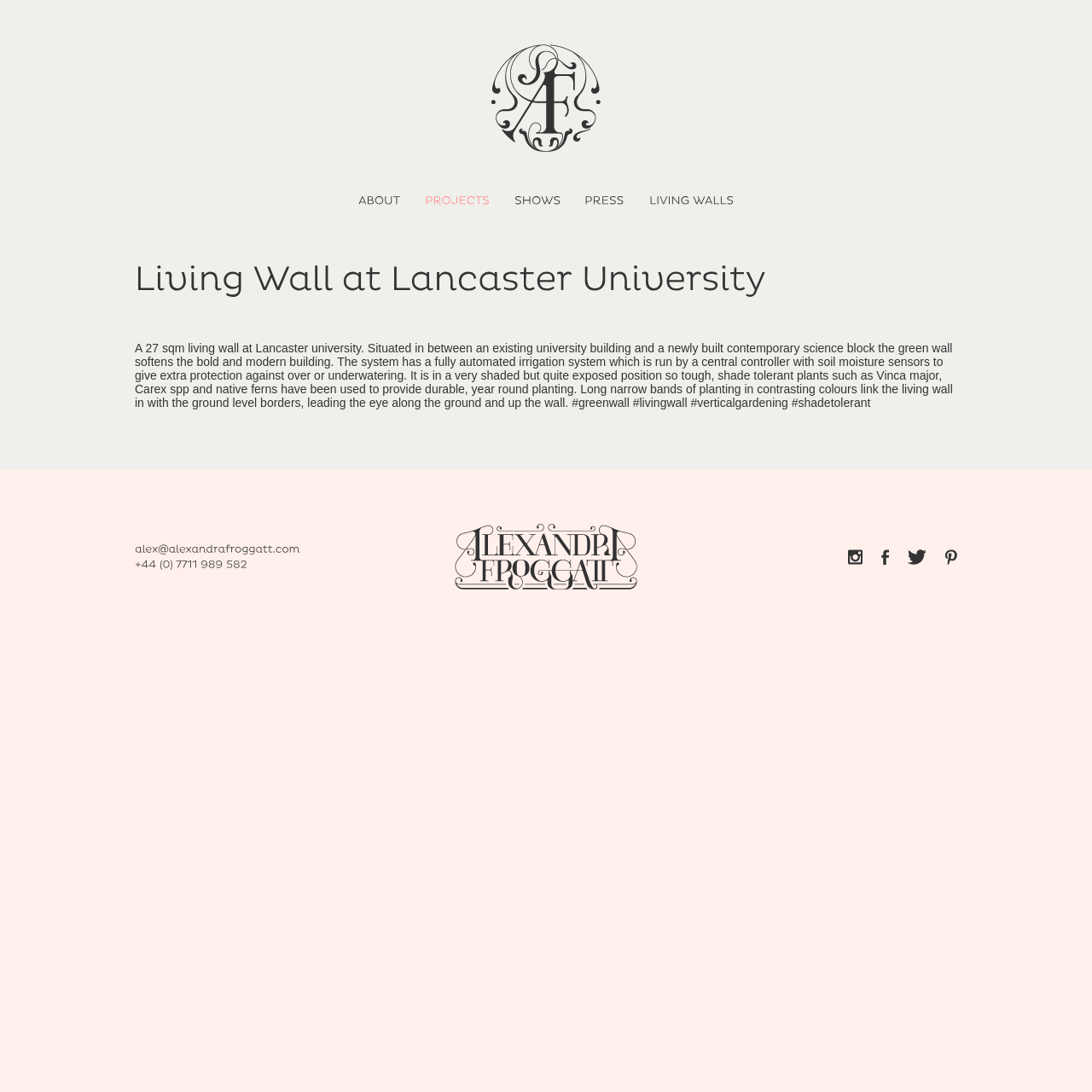Describe all visible elements and their arrangement on the webpage.

The webpage is about Alexandra Froggatt Design, a gold award-winning garden designer based in Cheshire. At the top left, there is a logo of Alexandra Froggatt Design, which is an image with a link to the homepage. Below the logo, there is a navigation menu with five links: ABOUT, PROJECTS, SHOWS, PRESS, and LIVING WALLS. Each link has a canvas element associated with it.

The main content of the page is about a specific project, "Living Wall at Lancaster University". The title of the project is displayed prominently in a heading element. Below the title, there is a detailed description of the project, which includes information about the location, features, and plants used in the living wall. The text is divided into several paragraphs, with each paragraph separated by a canvas element.

On the right side of the page, there is a section with social media links, including Pinterest, Twitter, Facebook, and Instagram. Each link has an associated image.

At the bottom left of the page, there is a contact email link, "alex@alexandrafroggatt.com", which allows visitors to get in touch with the designer.